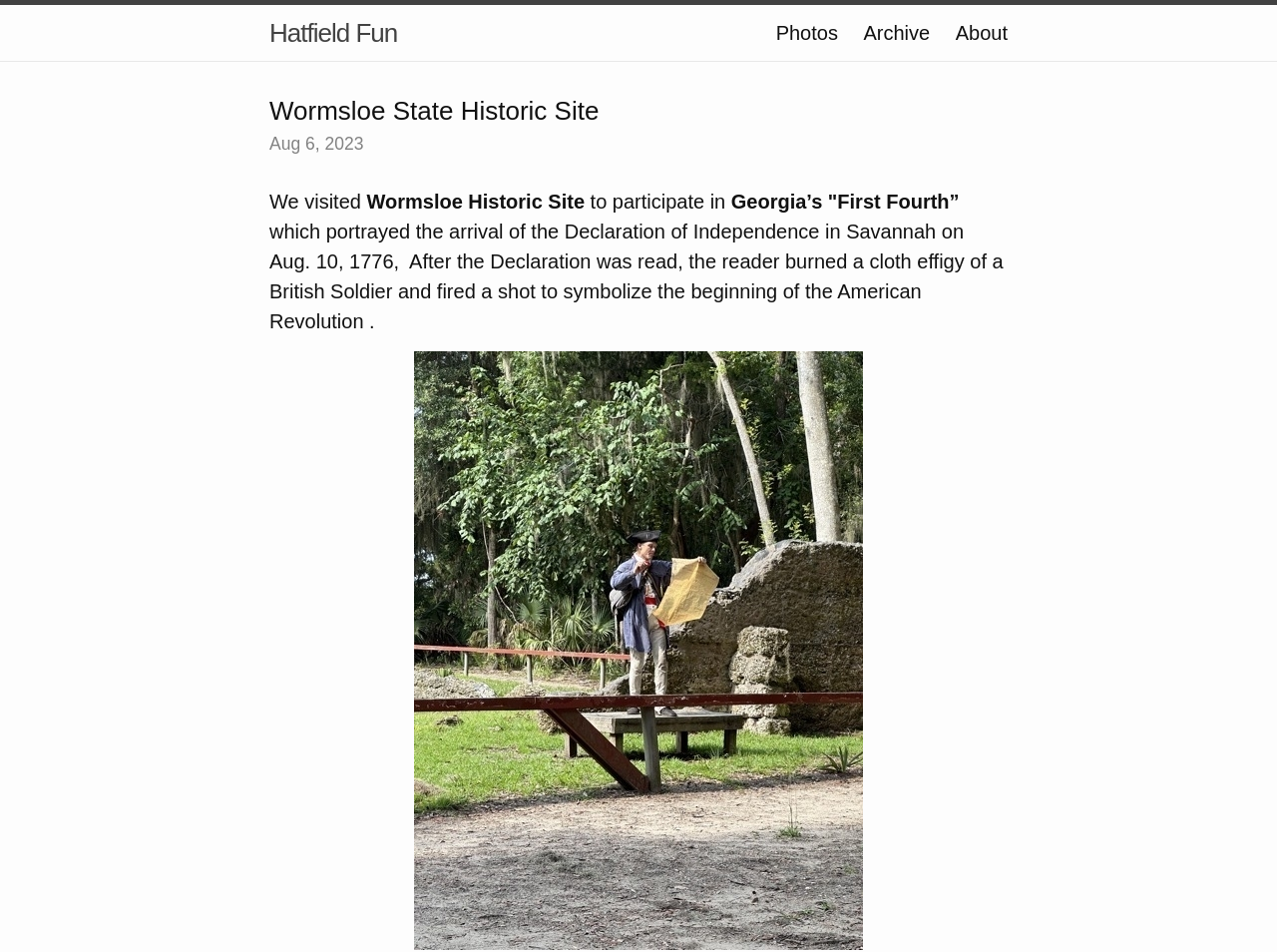What is the date of the event? Observe the screenshot and provide a one-word or short phrase answer.

Aug 6, 2023